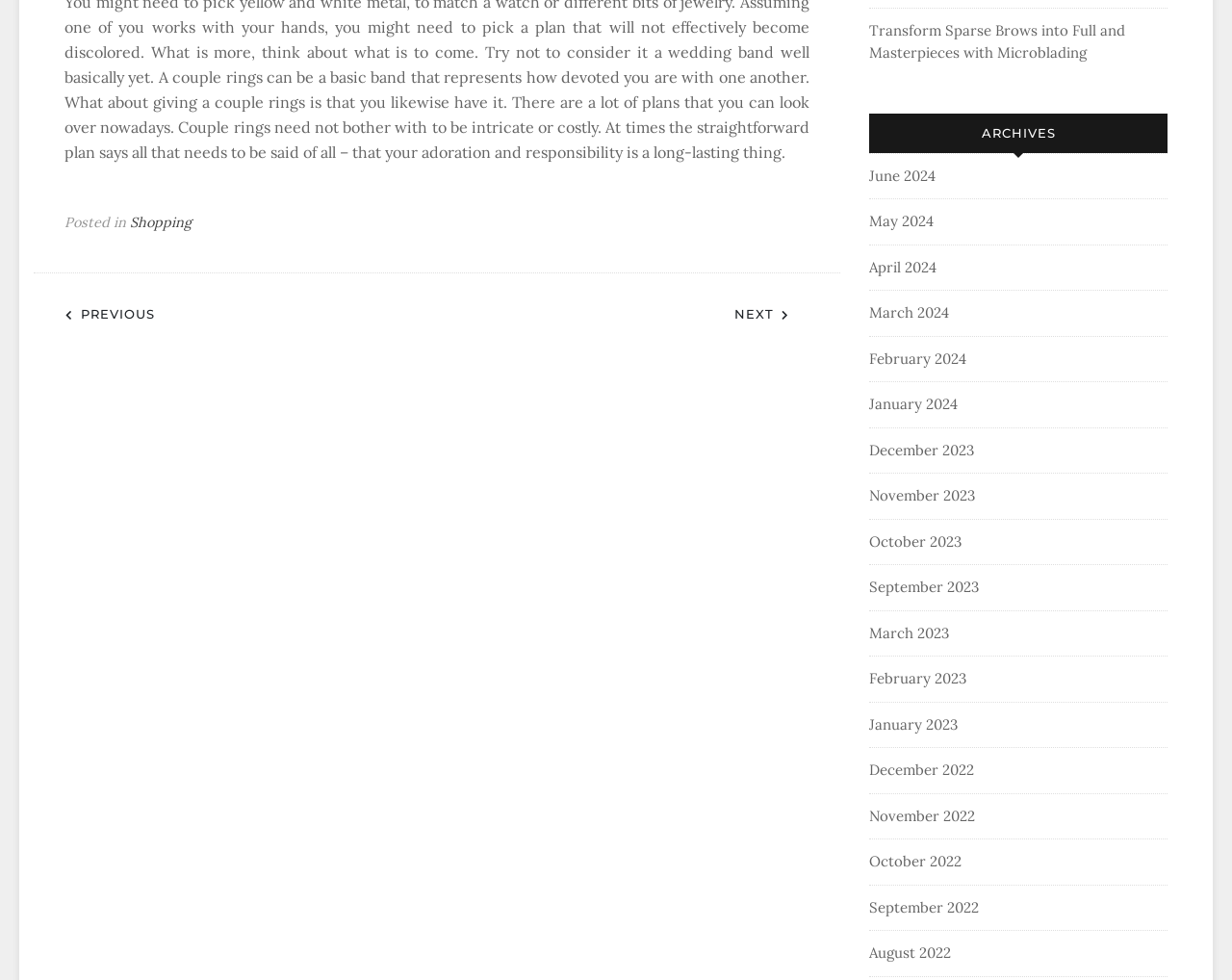Please identify the coordinates of the bounding box for the clickable region that will accomplish this instruction: "Visit the Facebook page".

None